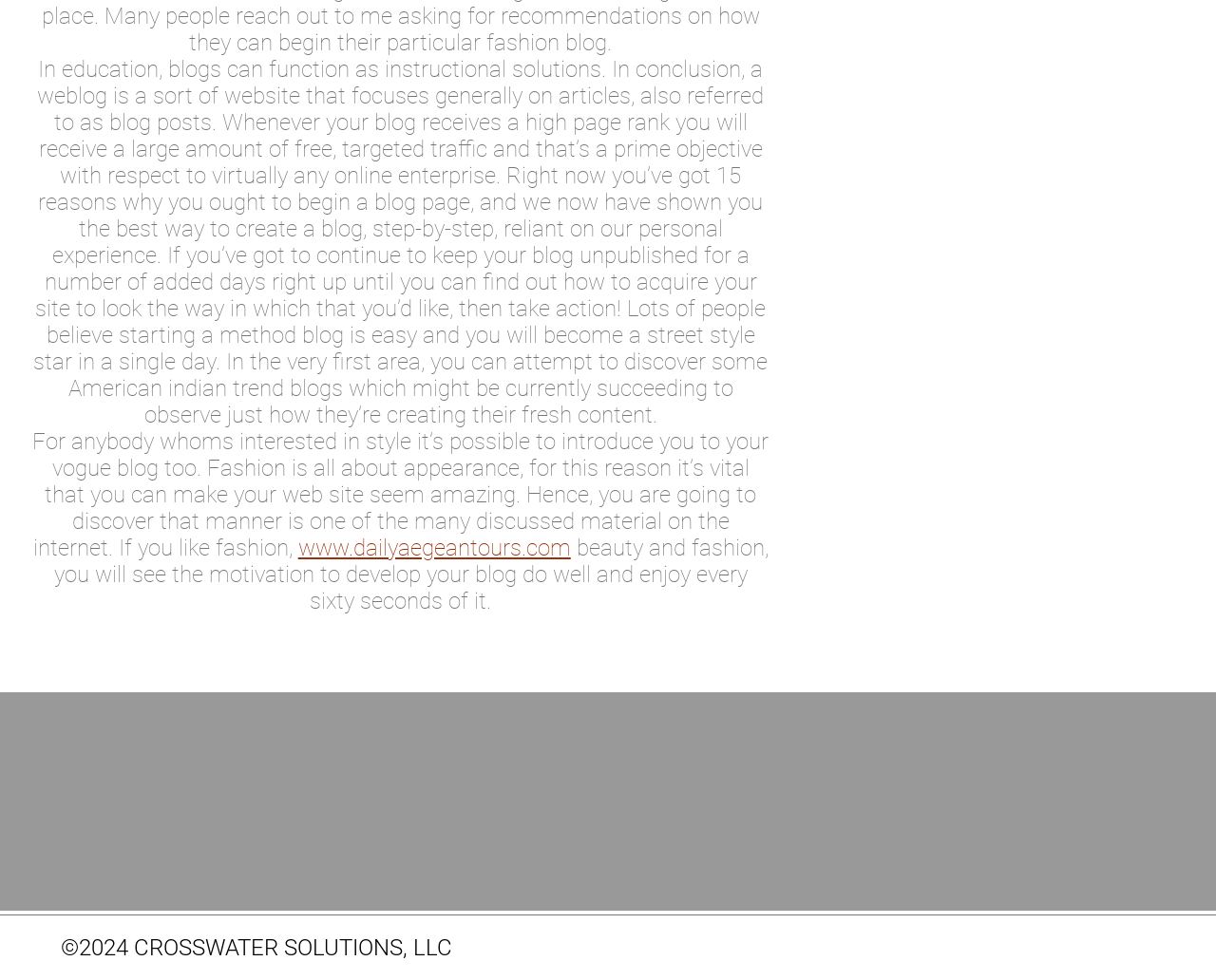Please determine the bounding box coordinates for the element with the description: "www.dailyaegeantours.com".

[0.245, 0.545, 0.469, 0.572]